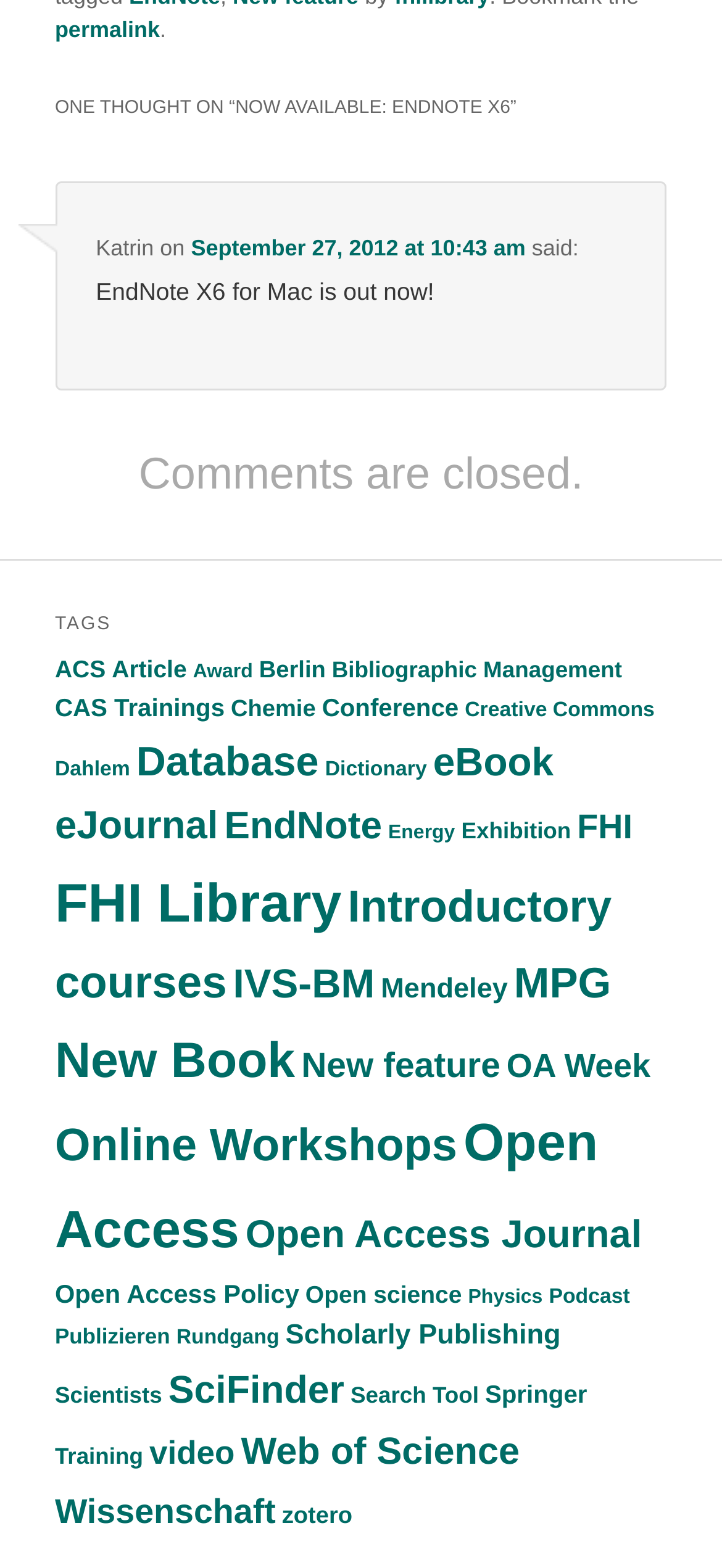Determine the bounding box coordinates of the section I need to click to execute the following instruction: "Check the 'TAGS' section". Provide the coordinates as four float numbers between 0 and 1, i.e., [left, top, right, bottom].

[0.076, 0.383, 0.924, 0.414]